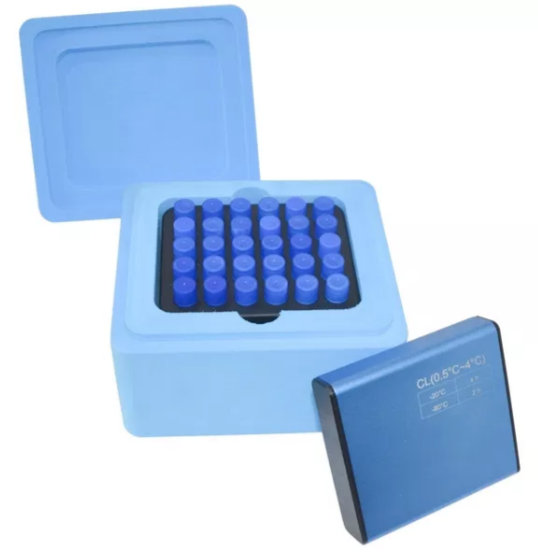What is the purpose of the FreezeBox™?
Refer to the screenshot and answer in one word or phrase.

Sample preservation